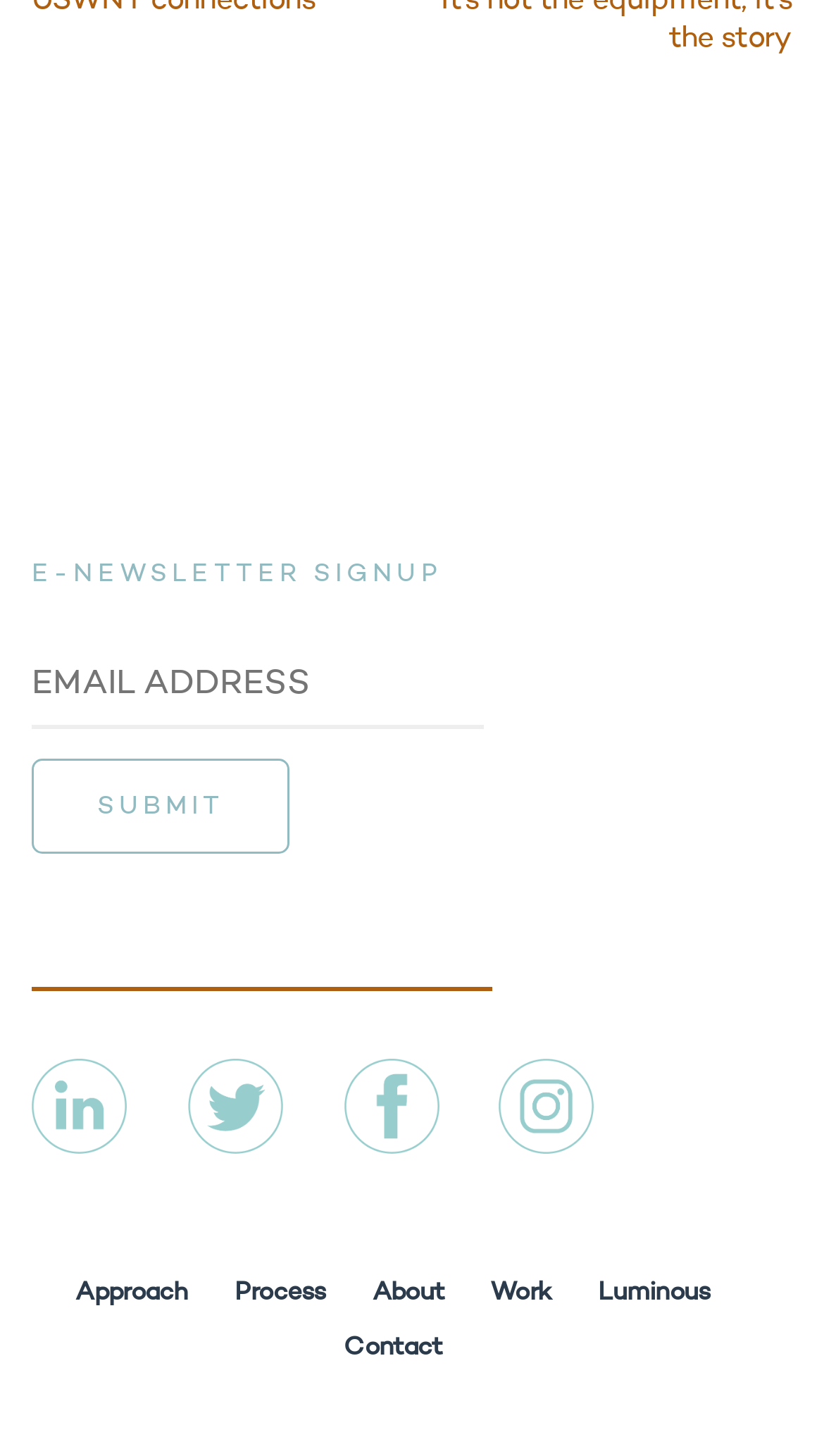From the webpage screenshot, predict the bounding box coordinates (top-left x, top-left y, bottom-right x, bottom-right y) for the UI element described here: value="SUBMIT"

[0.038, 0.521, 0.352, 0.586]